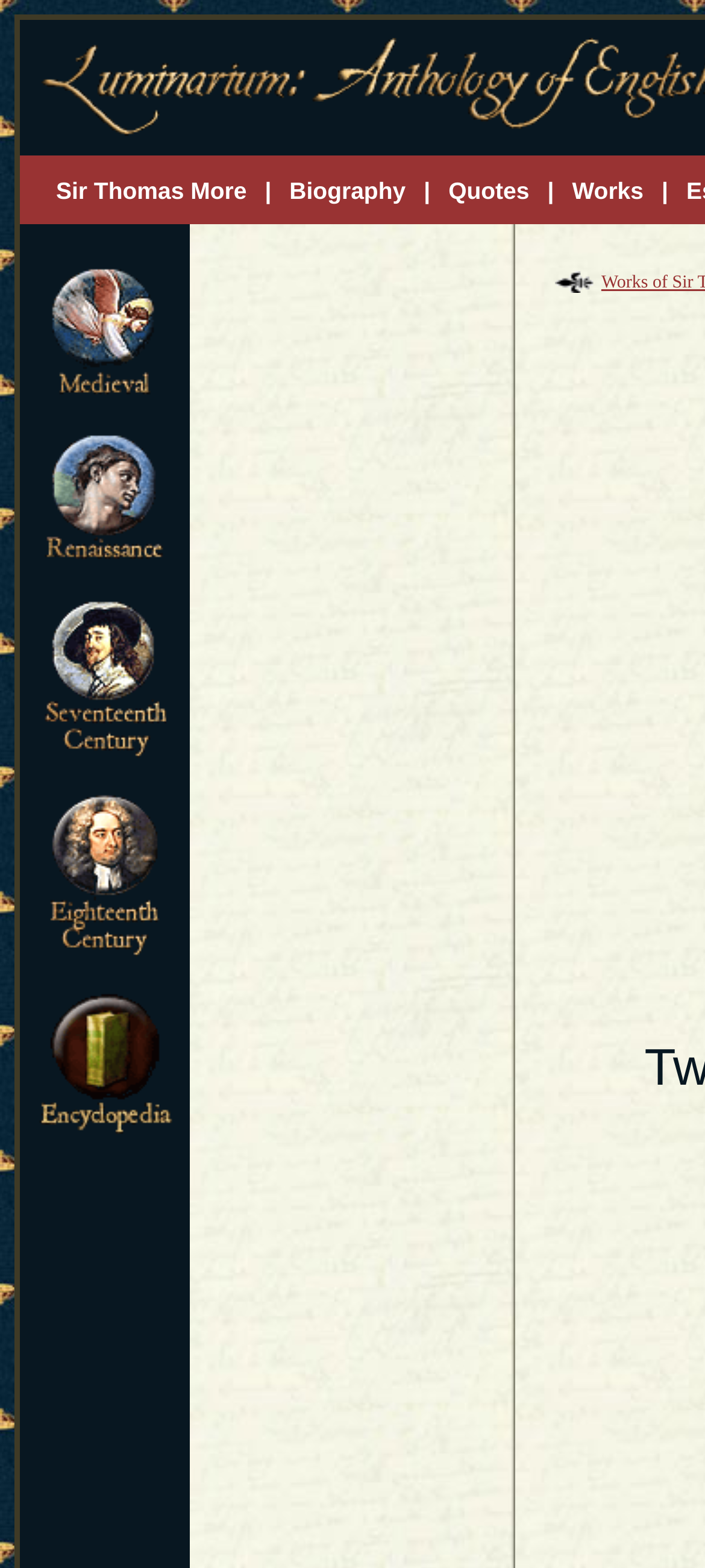Identify the bounding box coordinates for the element that needs to be clicked to fulfill this instruction: "Click on Sir Thomas More". Provide the coordinates in the format of four float numbers between 0 and 1: [left, top, right, bottom].

[0.079, 0.111, 0.35, 0.131]